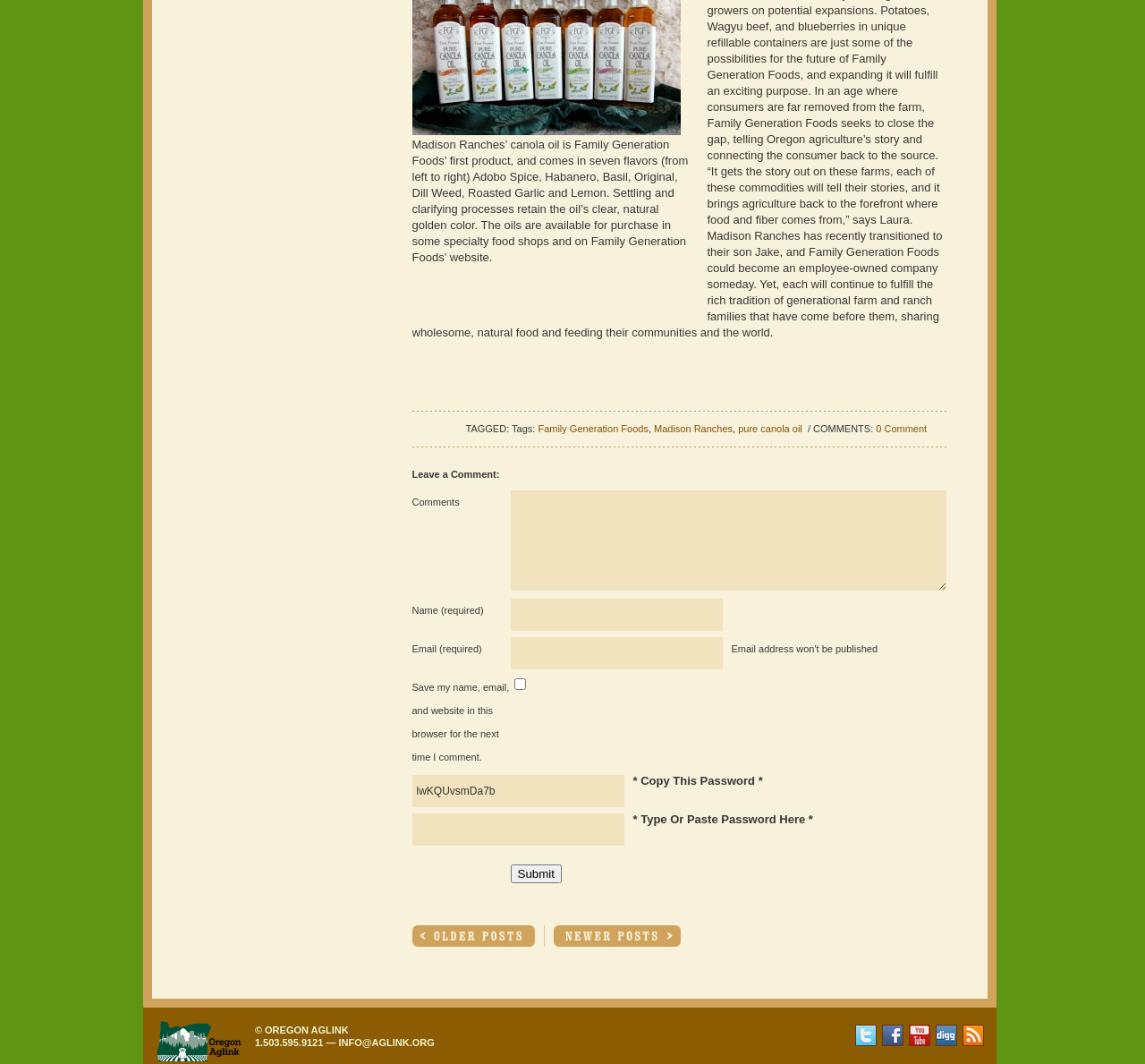Please provide the bounding box coordinates for the element that needs to be clicked to perform the instruction: "Share the page". The coordinates must consist of four float numbers between 0 and 1, formatted as [left, top, right, bottom].

[0.741, 0.458, 0.766, 0.468]